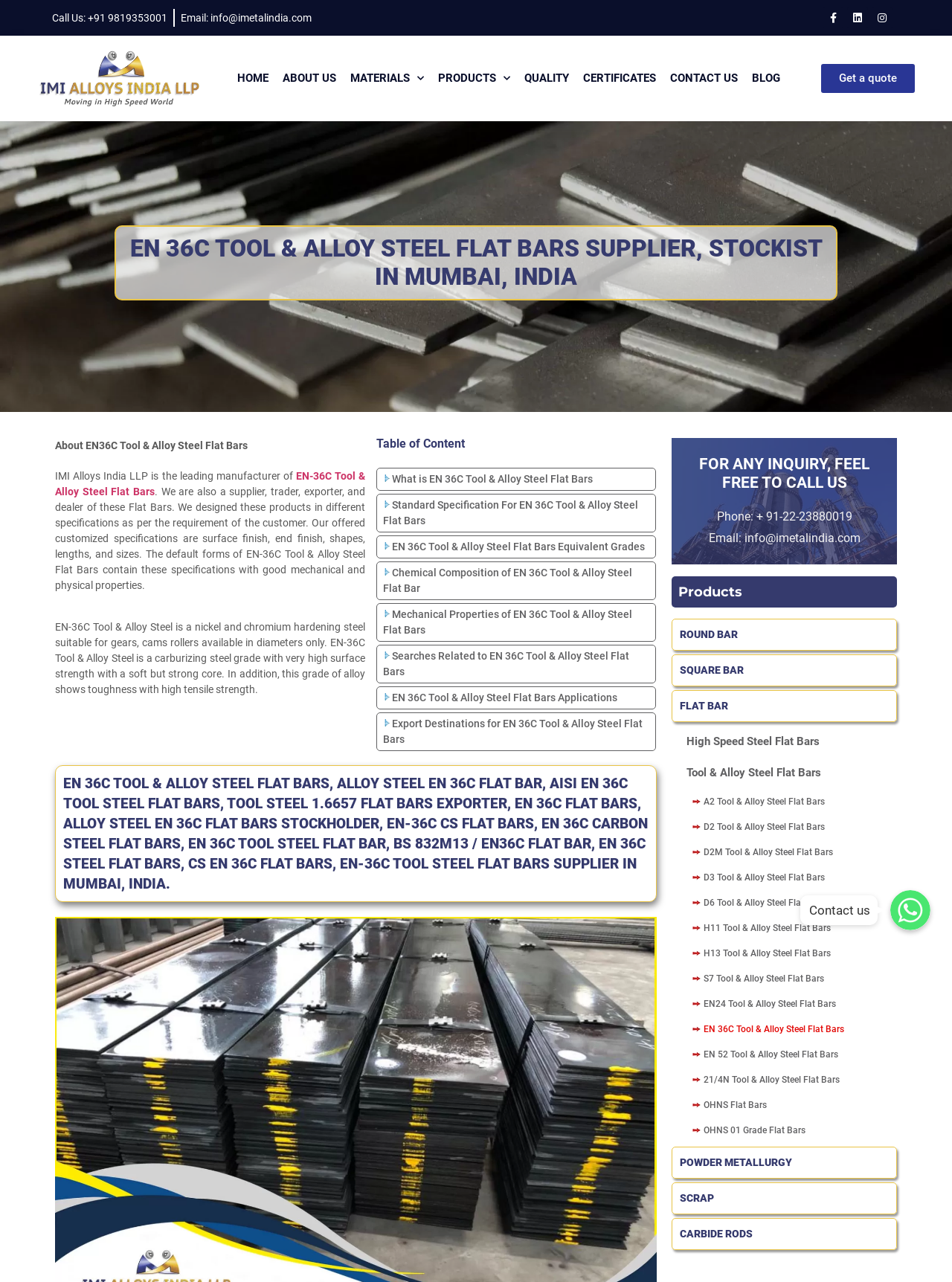Provide the bounding box coordinates of the HTML element this sentence describes: "Powder Metallurgy". The bounding box coordinates consist of four float numbers between 0 and 1, i.e., [left, top, right, bottom].

[0.706, 0.894, 0.942, 0.919]